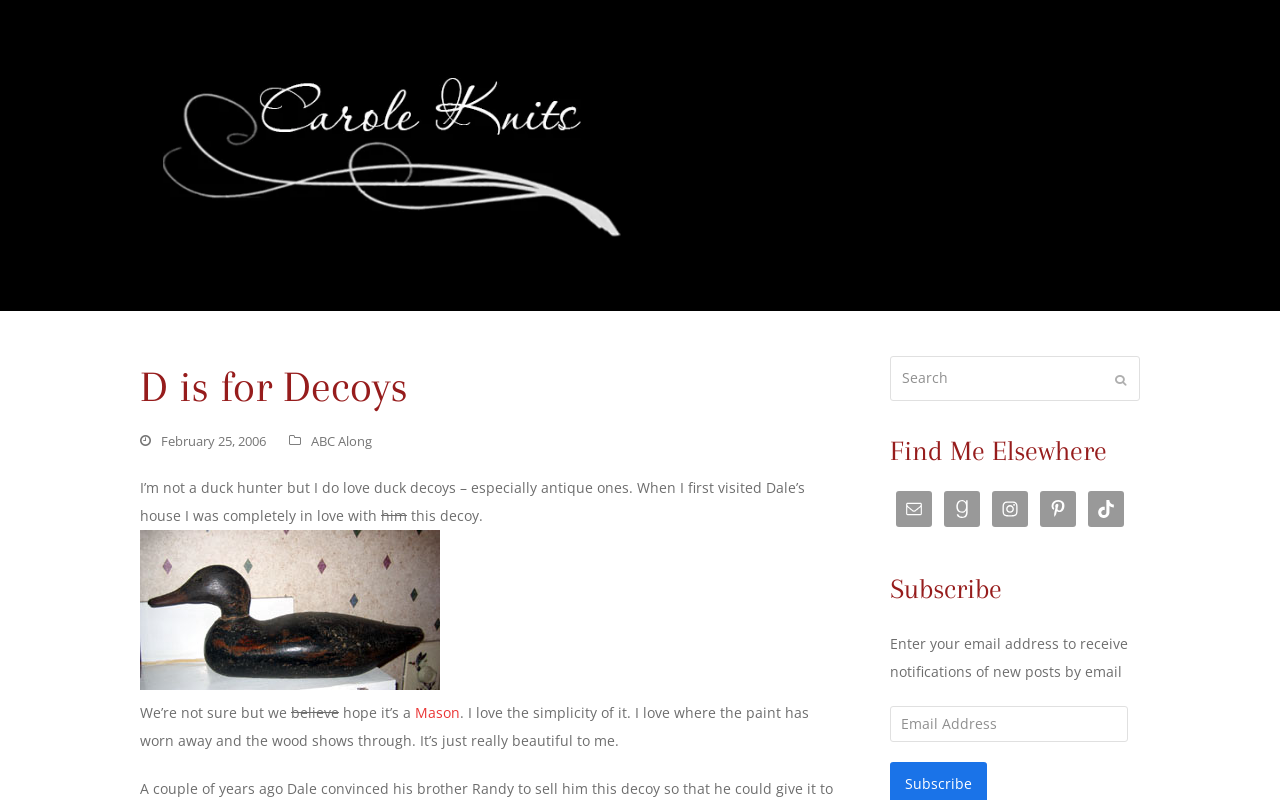Identify the bounding box coordinates of the clickable region necessary to fulfill the following instruction: "Enter email address to receive notifications". The bounding box coordinates should be four float numbers between 0 and 1, i.e., [left, top, right, bottom].

[0.695, 0.882, 0.881, 0.928]